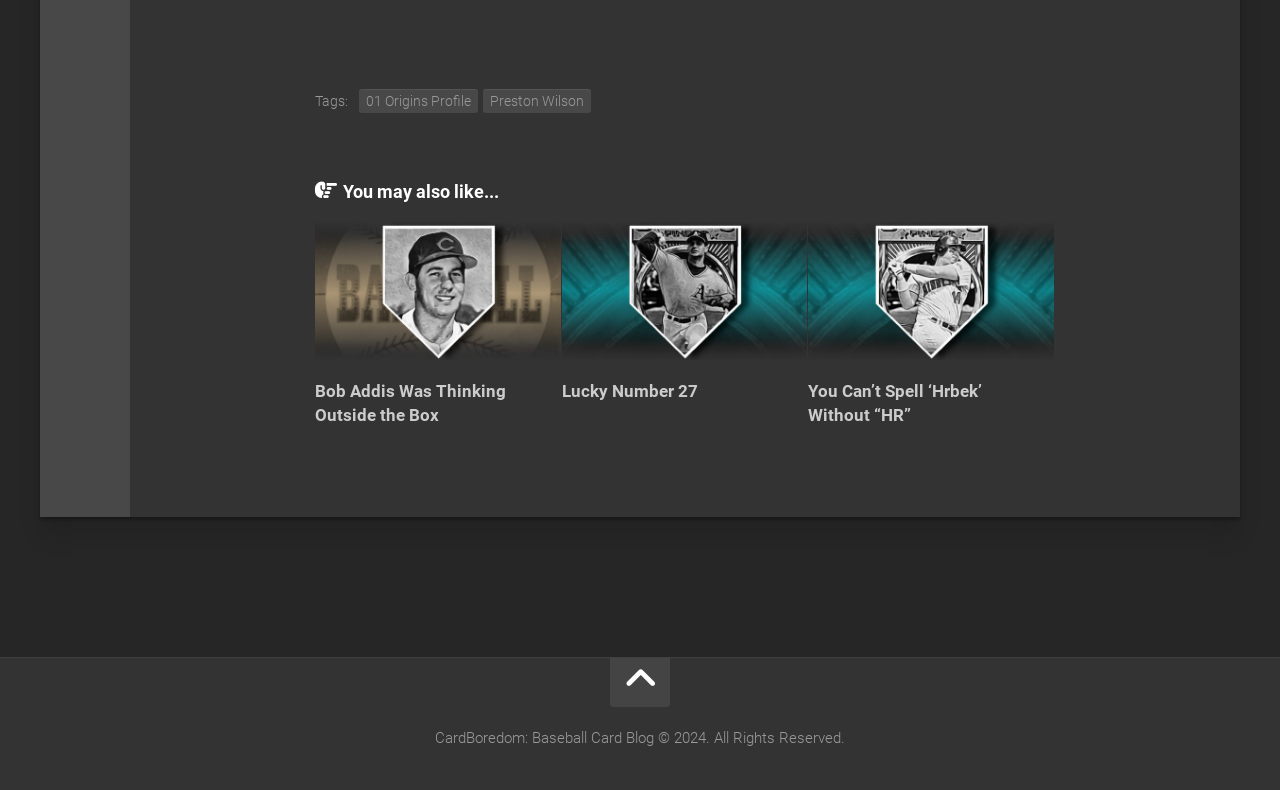Specify the bounding box coordinates (top-left x, top-left y, bottom-right x, bottom-right y) of the UI element in the screenshot that matches this description: Lucky Number 27

[0.439, 0.482, 0.545, 0.507]